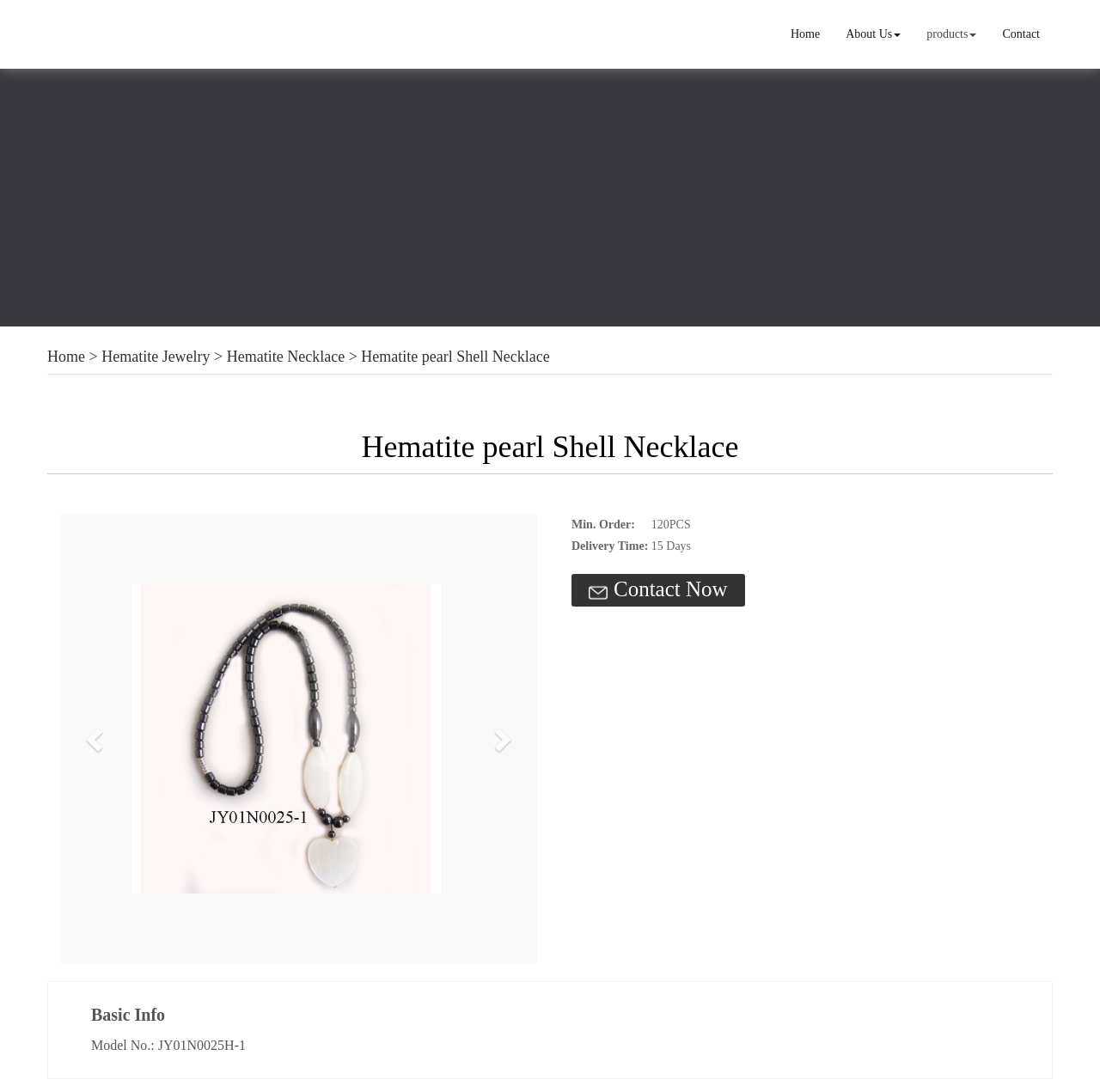Using the webpage screenshot, locate the HTML element that fits the following description and provide its bounding box: "alt="Hematite pearl Shell Necklace"".

[0.055, 0.47, 0.465, 0.883]